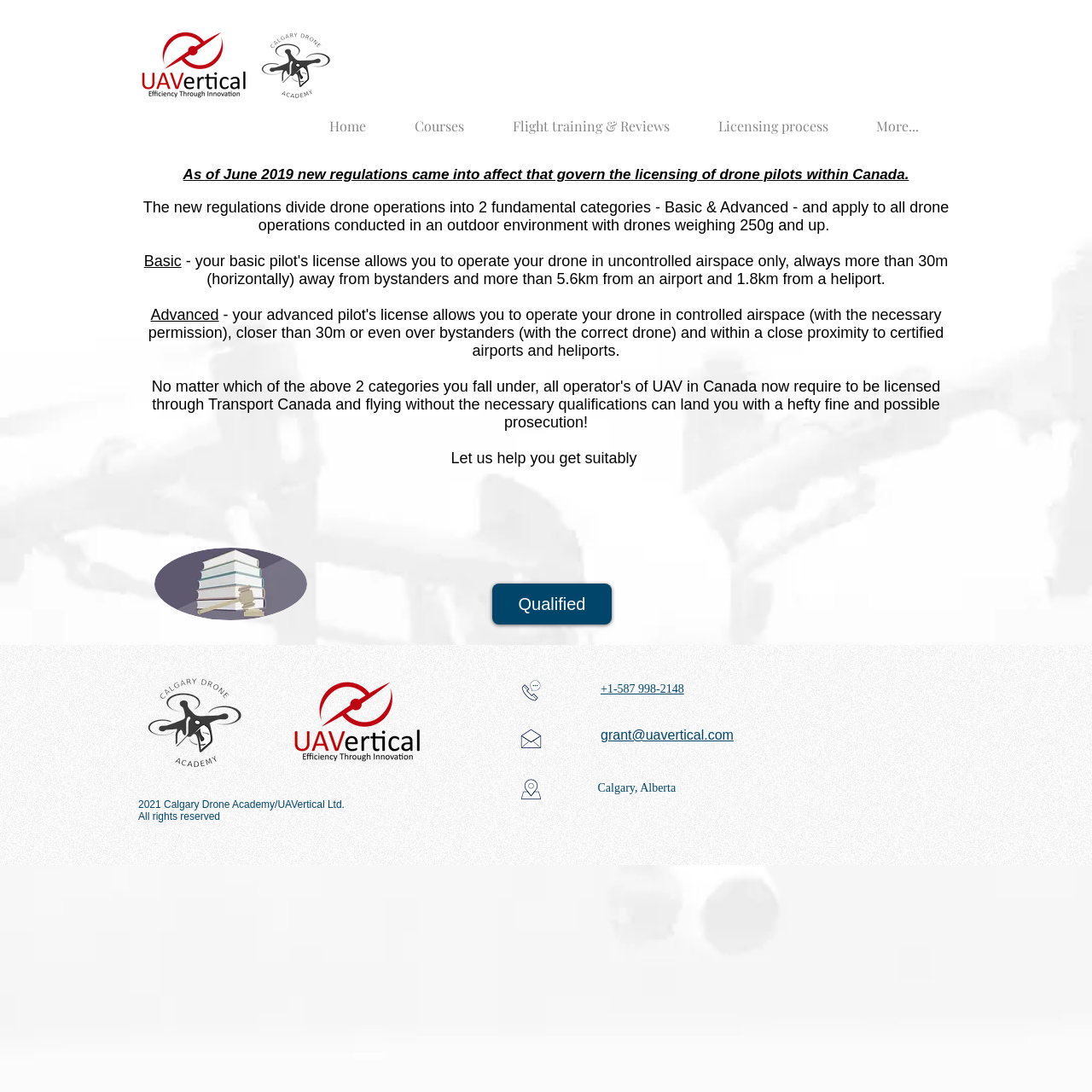Locate the bounding box coordinates of the segment that needs to be clicked to meet this instruction: "Click the Home link".

[0.279, 0.093, 0.357, 0.124]